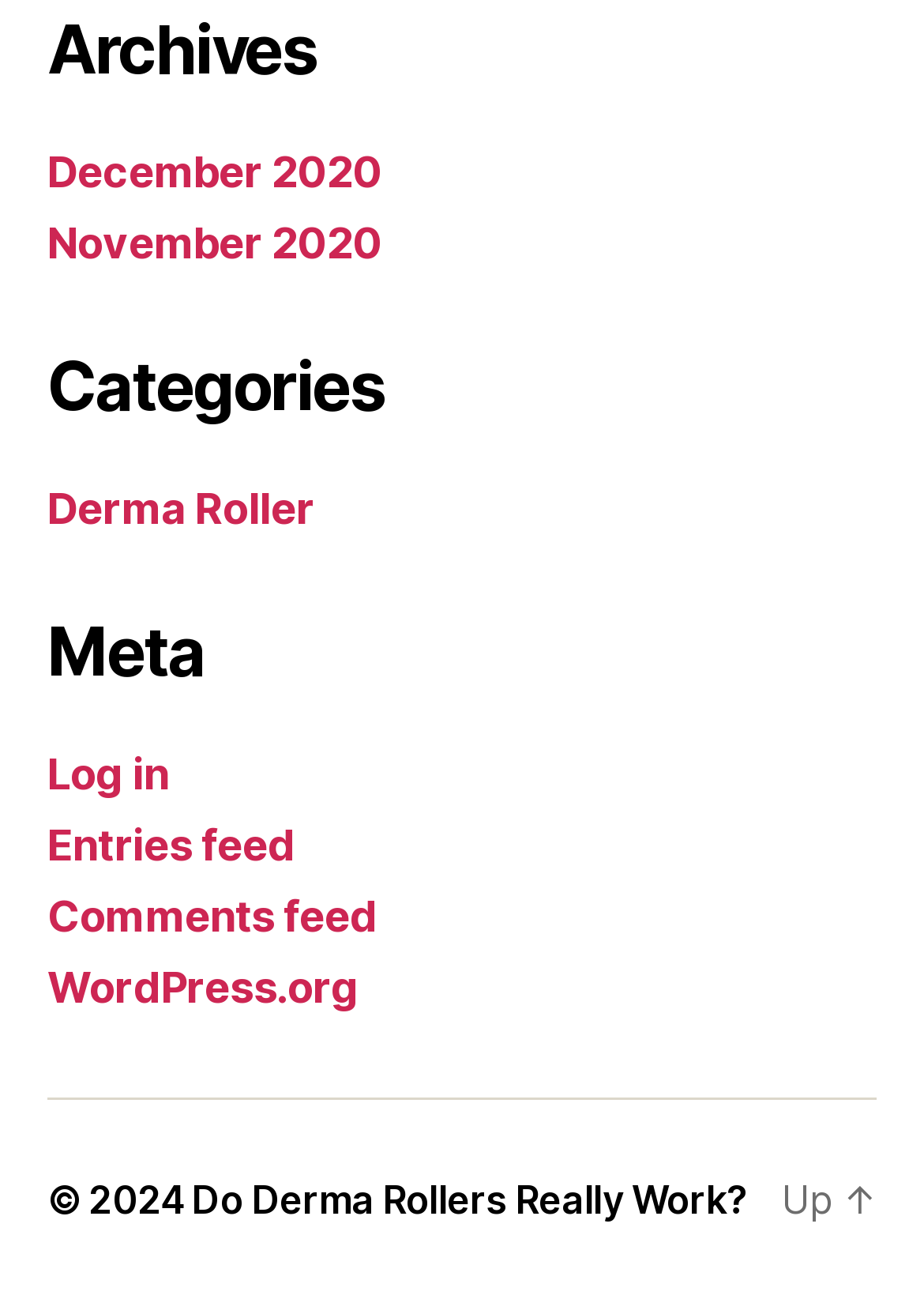Find and specify the bounding box coordinates that correspond to the clickable region for the instruction: "view December 2021".

None